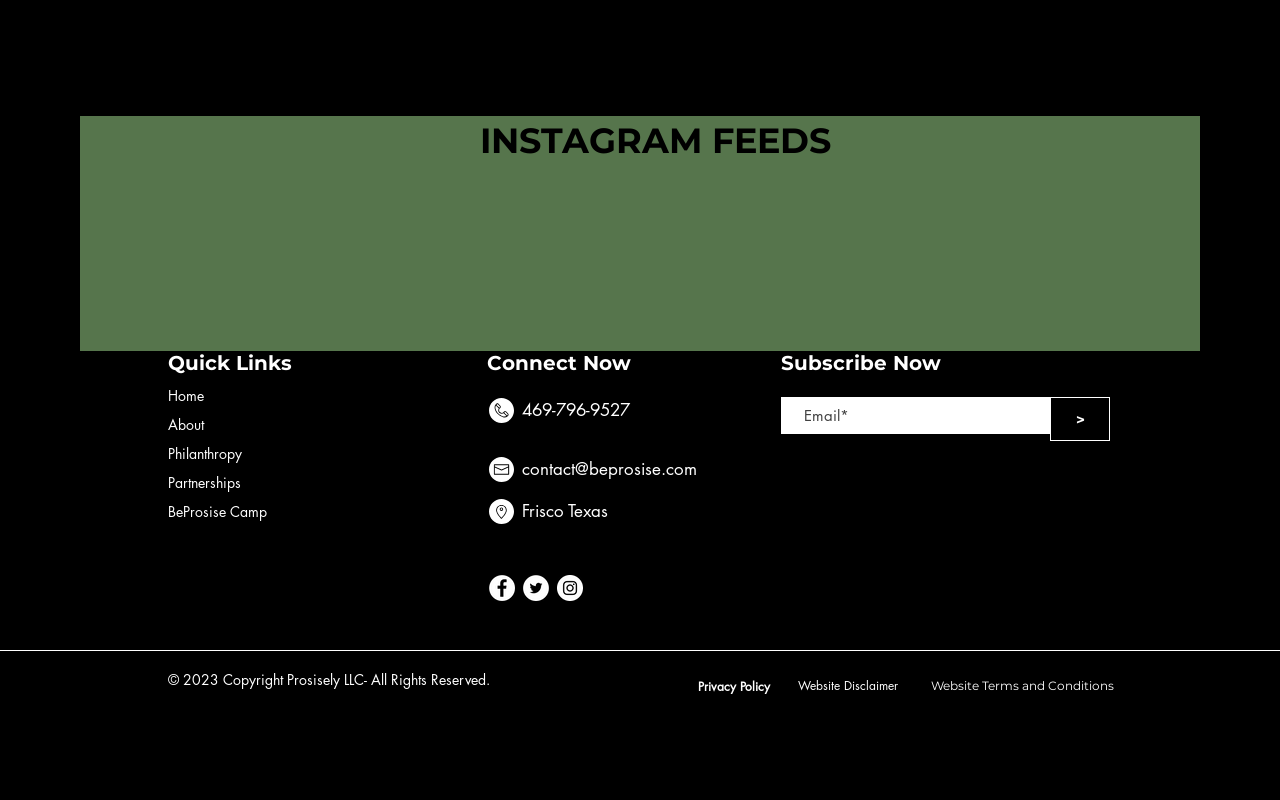Determine the bounding box coordinates of the clickable element to achieve the following action: 'Go to Home'. Provide the coordinates as four float values between 0 and 1, formatted as [left, top, right, bottom].

[0.131, 0.476, 0.31, 0.512]